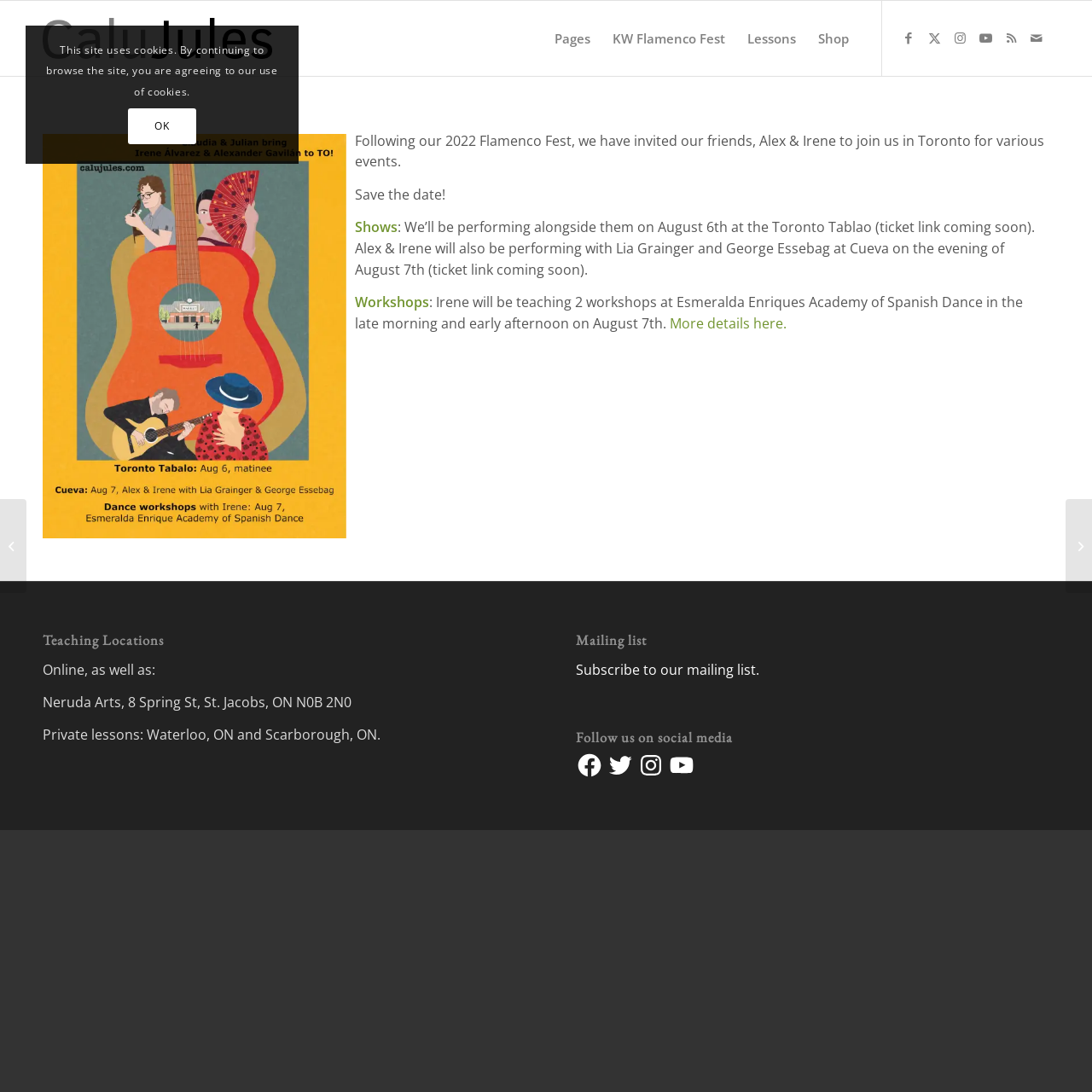Find the bounding box coordinates of the element to click in order to complete this instruction: "Follow us on Facebook". The bounding box coordinates must be four float numbers between 0 and 1, denoted as [left, top, right, bottom].

[0.82, 0.023, 0.844, 0.046]